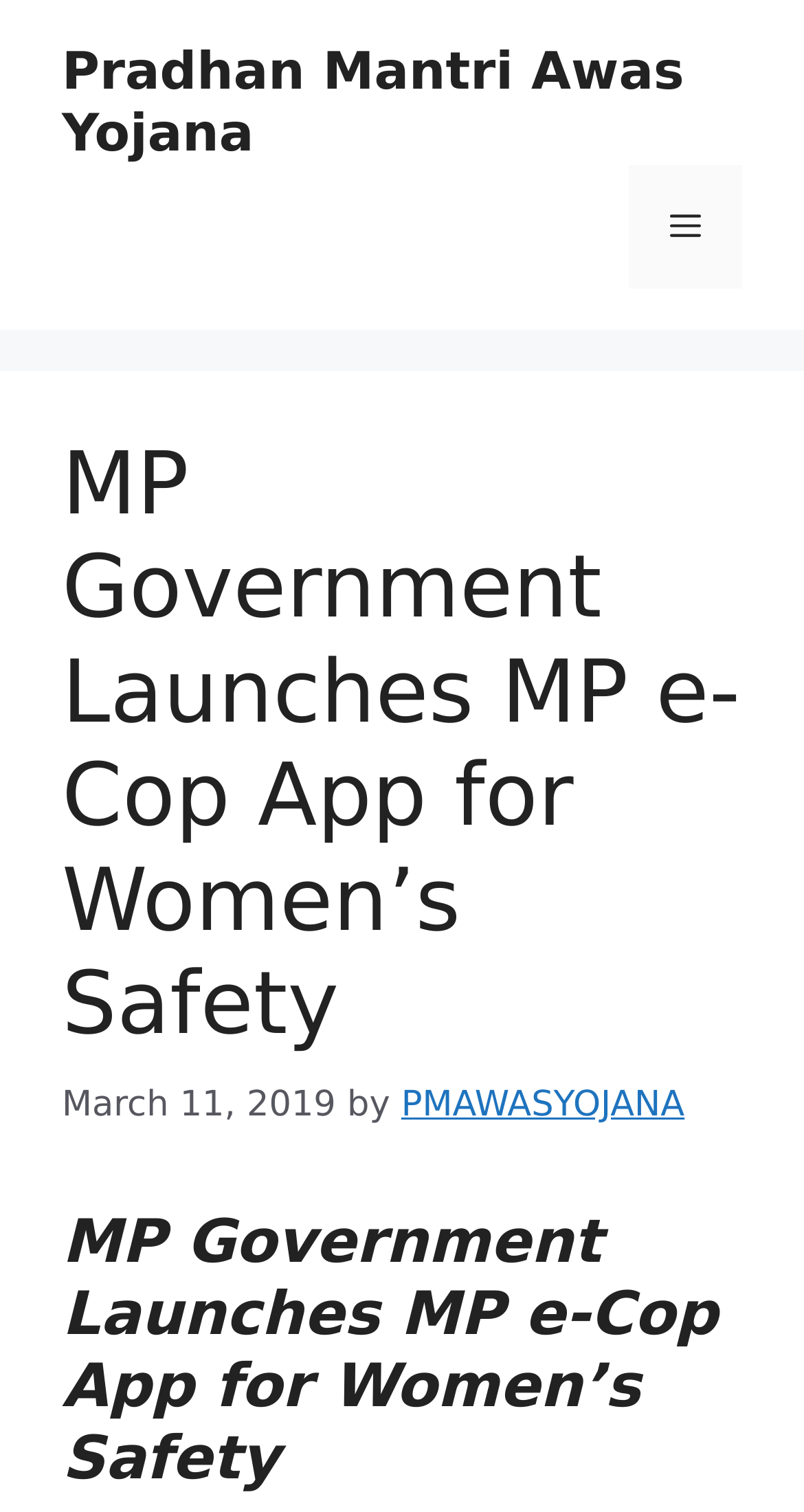Find the coordinates for the bounding box of the element with this description: "PMAWASYOJANA".

[0.499, 0.717, 0.851, 0.744]